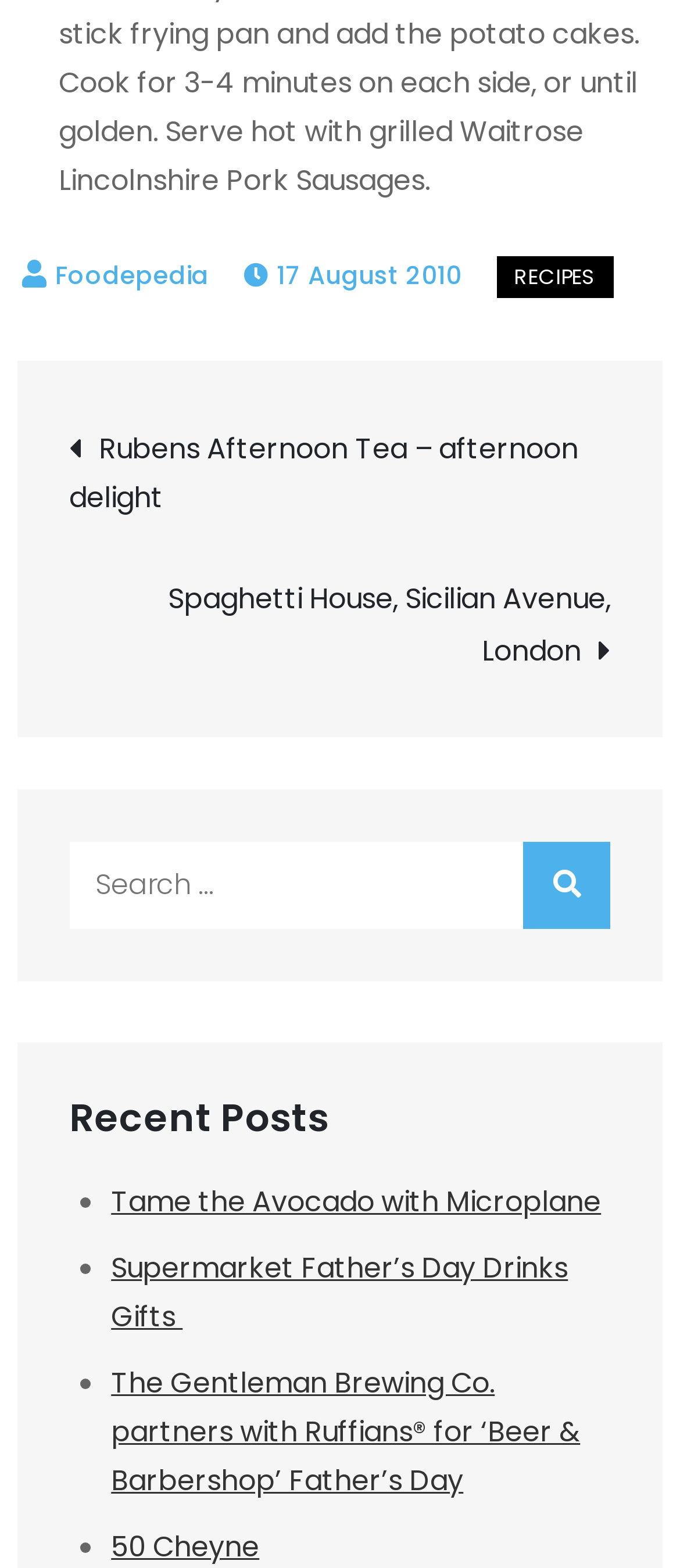What is the date mentioned at the top of the webpage?
Please respond to the question with a detailed and thorough explanation.

At the top of the webpage, there is a link with the text '17 August 2010', which suggests that this is the date of a specific post or event.